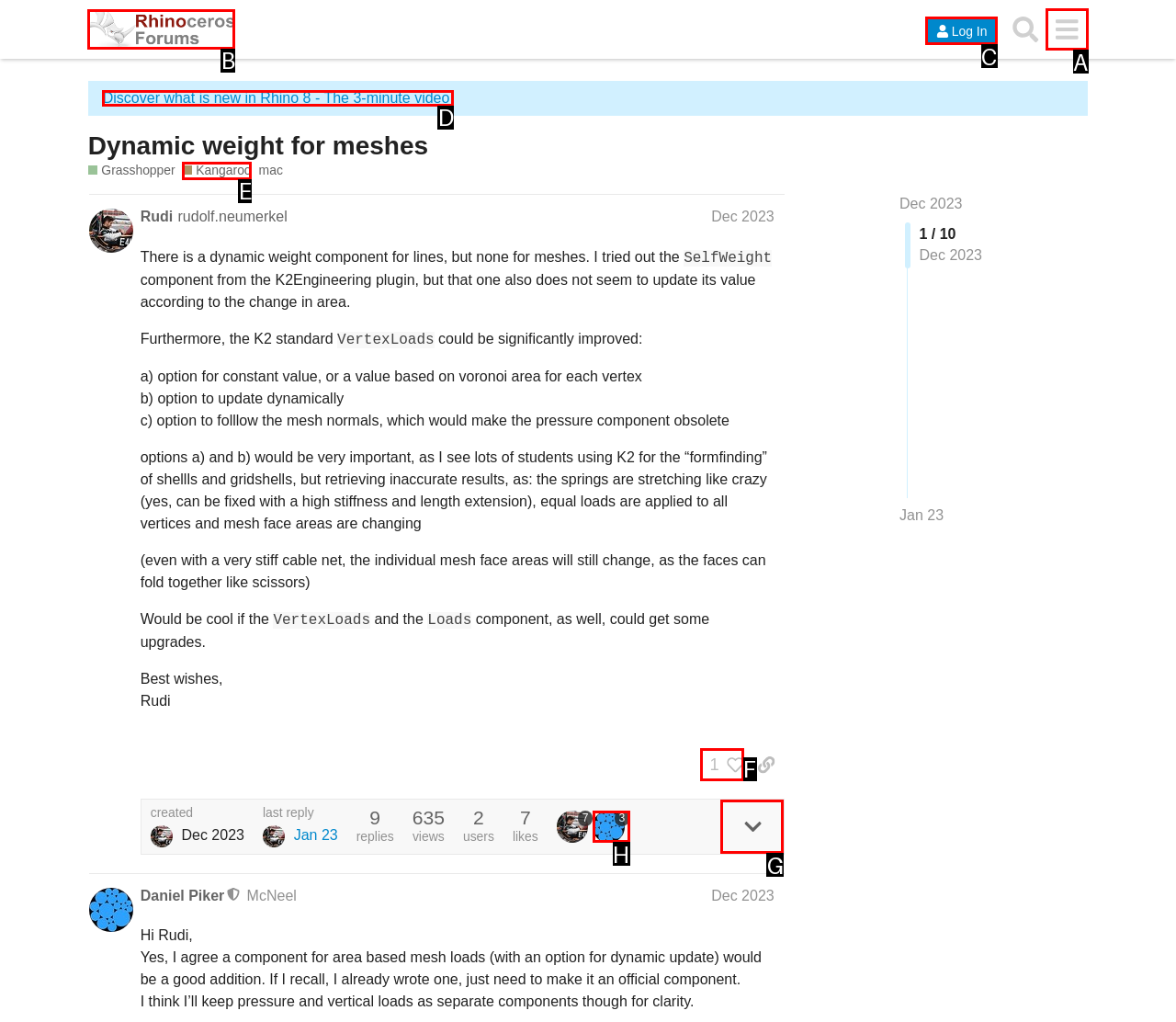Select the letter of the UI element you need to click to complete this task: Log in to the forum.

C